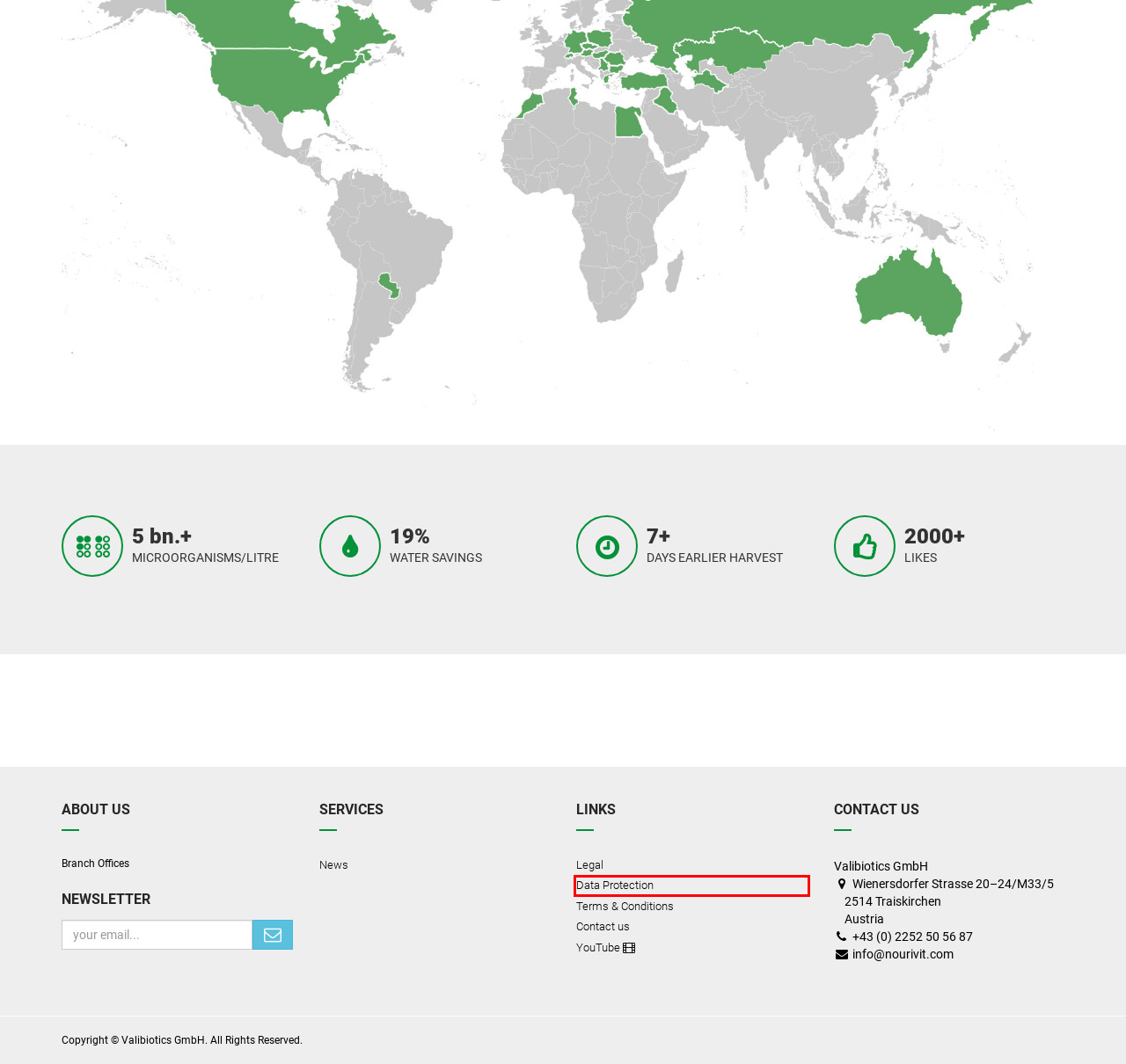Given a screenshot of a webpage with a red bounding box, please pick the webpage description that best fits the new webpage after clicking the element inside the bounding box. Here are the candidates:
A. Company | nourivit.com
B. Data Protection | nourivit.com
C. Terms & Conditions | nourivit.com
D. Contact | nourivit.com
E. Waste Water | nourivit.com
F. nourivit.com
G. Legal | nourivit.com
H. Latest Blogs | nourivit.com

B